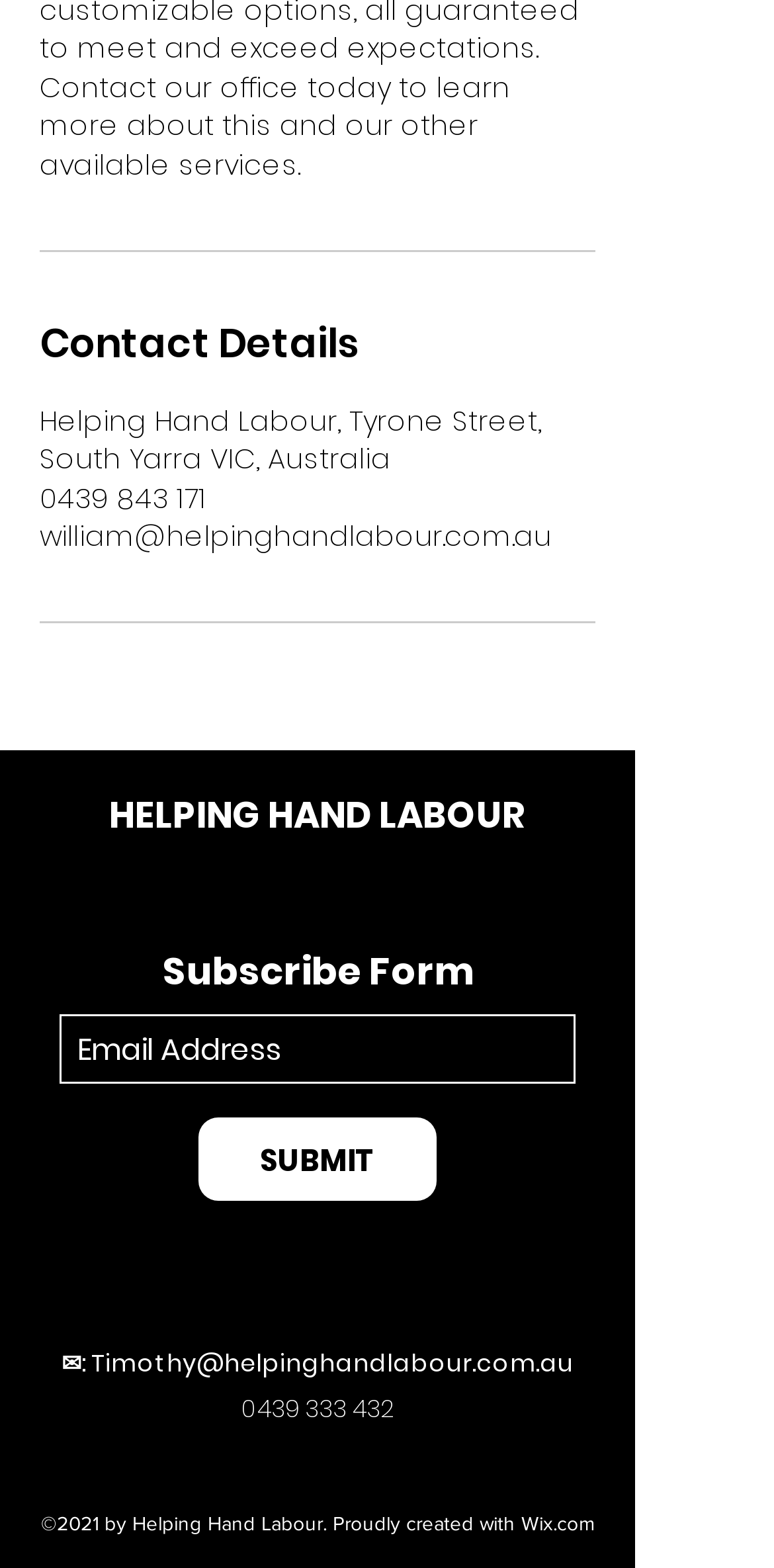Answer succinctly with a single word or phrase:
What is the company's phone number?

0439 843 171